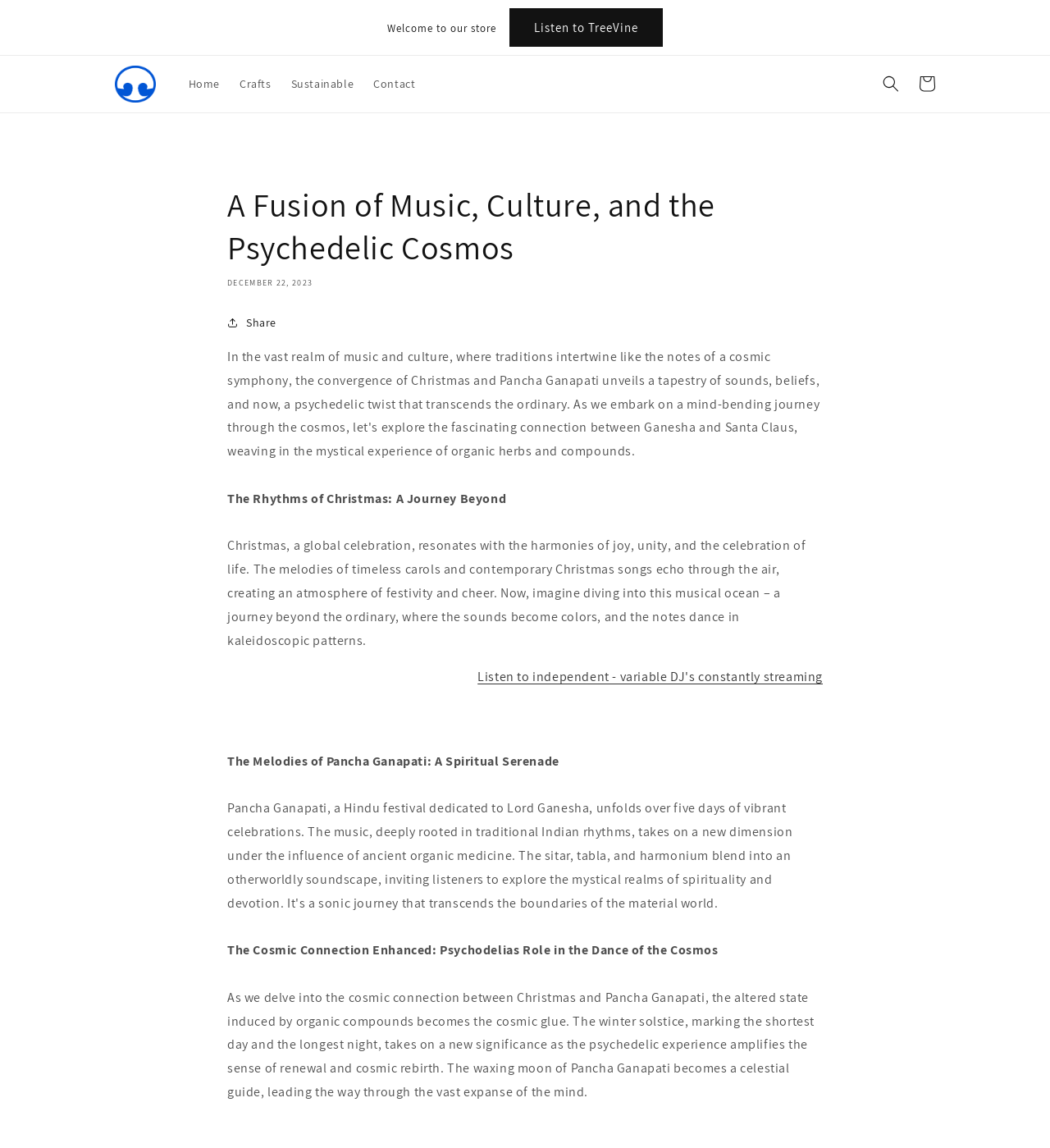Please answer the following question using a single word or phrase: 
What is the date mentioned on the webpage?

DECEMBER 22, 2023